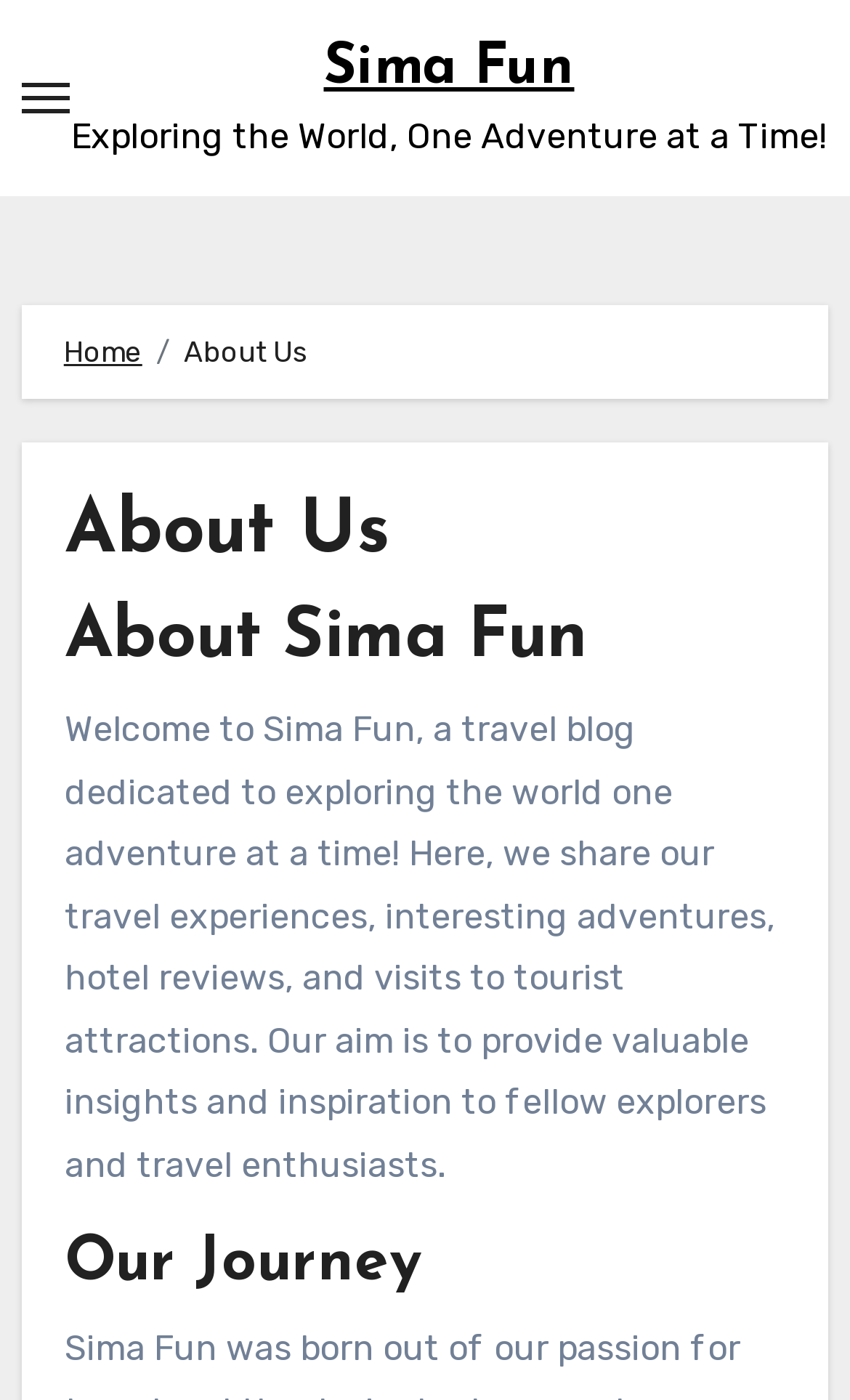Based on the image, please elaborate on the answer to the following question:
What is the current page about?

The current page is about the 'About Us' section of the blog, as indicated by the navigation breadcrumb element that shows 'Home' and 'About Us' links, and the heading element that says 'About Us'.